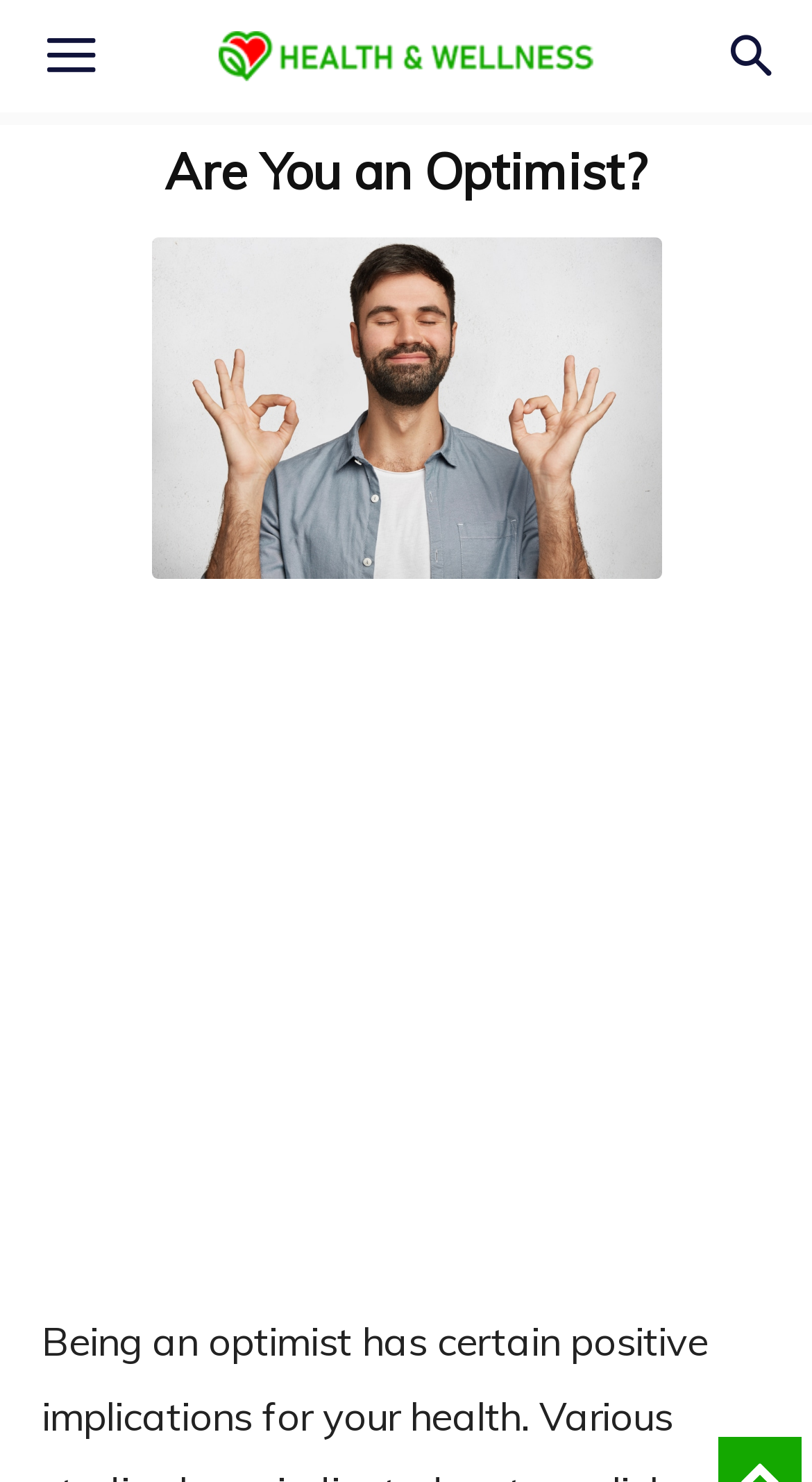Please provide a comprehensive response to the question below by analyzing the image: 
What is the position of the 'Menu' button?

By analyzing the bounding box coordinates of the 'Menu' button, [0.005, 0.0, 0.169, 0.076], we can determine that it is located at the top left of the webpage.